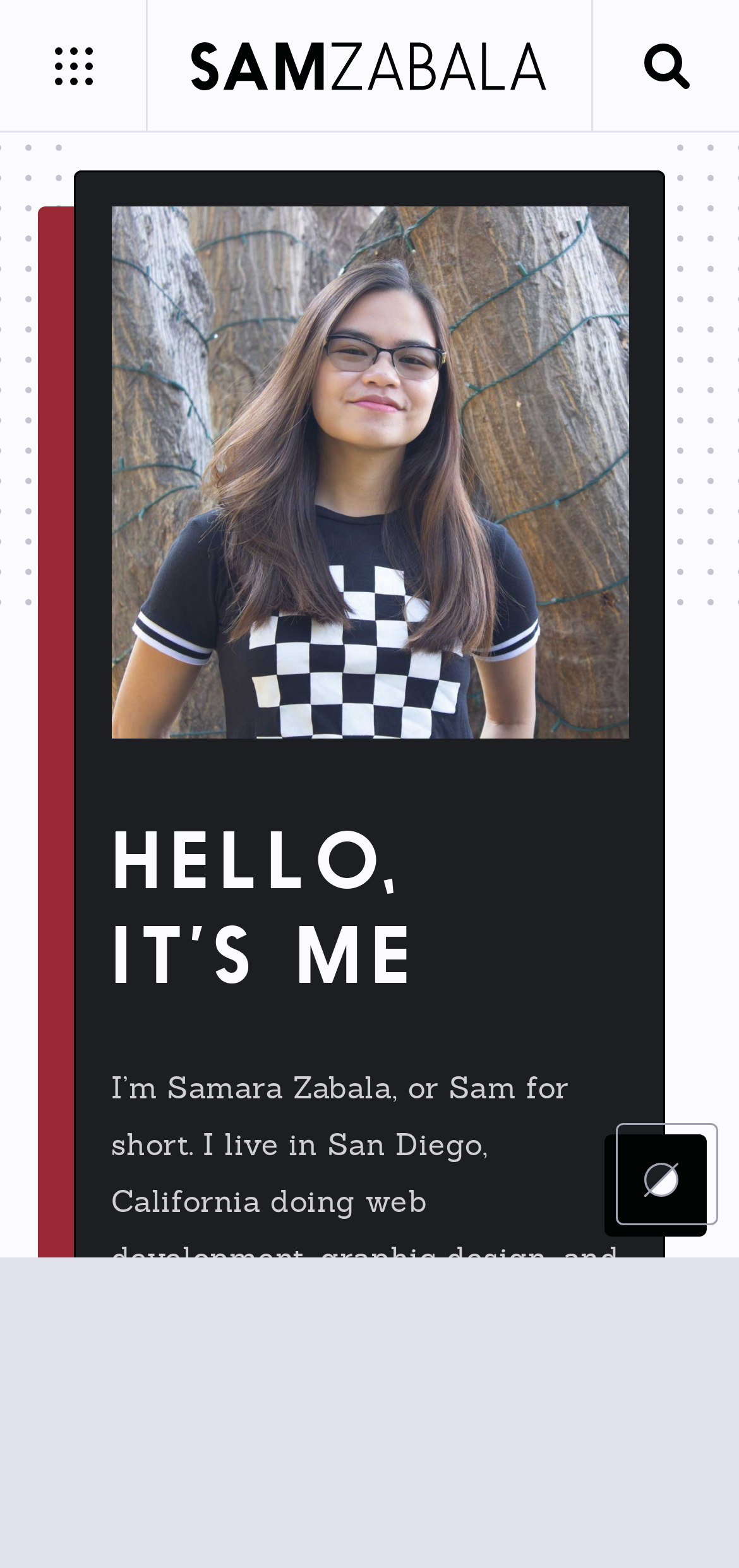Based on the element description: "About", identify the UI element and provide its bounding box coordinates. Use four float numbers between 0 and 1, [left, top, right, bottom].

[0.271, 0.329, 0.729, 0.402]